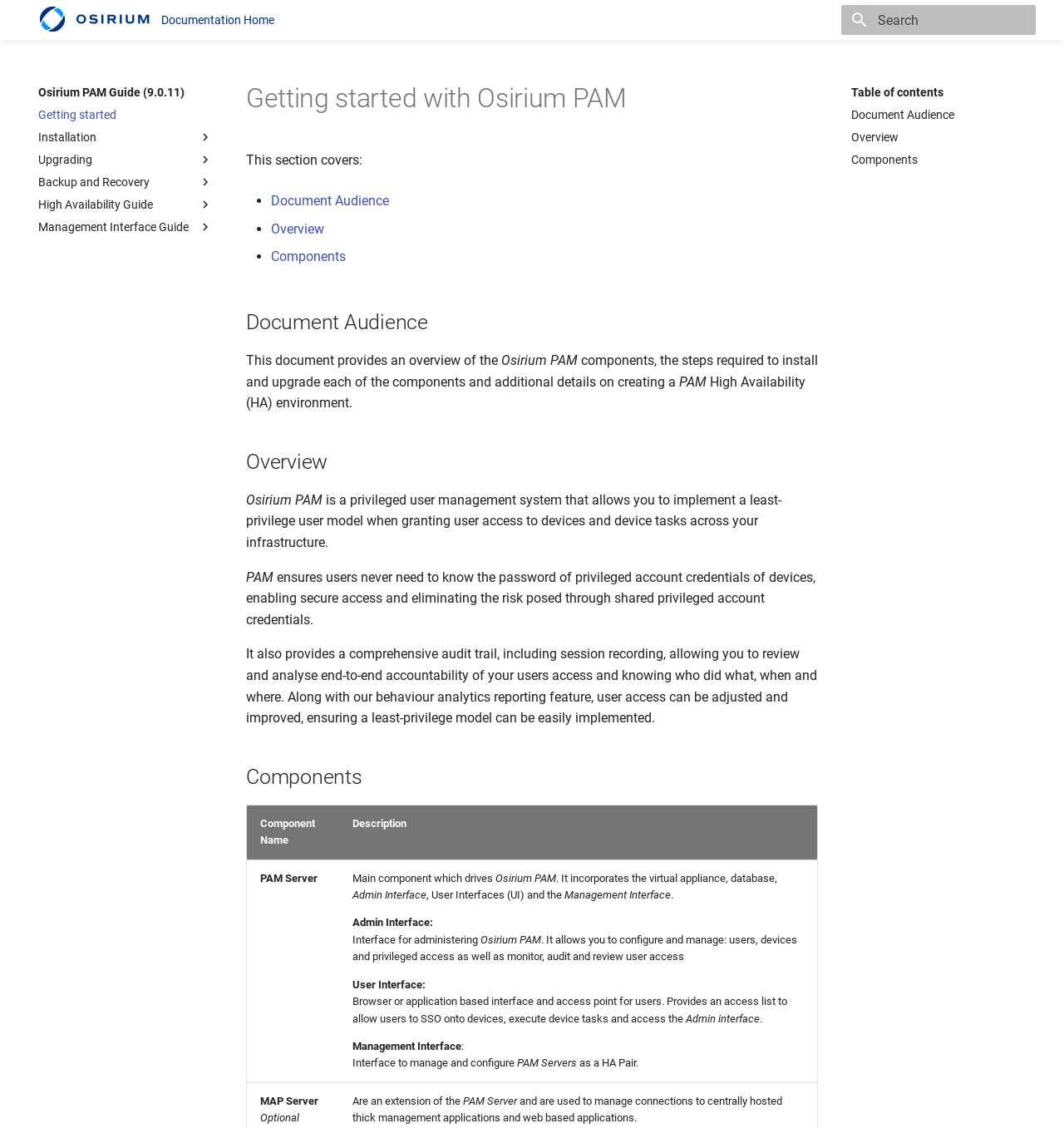Explain the features and main sections of the webpage comprehensively.

The webpage is a documentation guide for Osirium PAM, a privileged user management system. At the top, there is a navigation header with links to "Osirium Home" and "Documentation Home". Below the header, there is a search bar with a magnifying glass icon and a "Clear" button. 

On the left side, there is a navigation menu with links to different sections of the guide, including "Getting started", "Installation", "Upgrading", "Backup and Recovery", and "High Availability Guide". 

The main content area is divided into sections, each with a heading and descriptive text. The first section is "Getting started with Osirium PAM", which provides an overview of the guide's contents. Below this, there are links to "Document Audience", "Overview", and "Components". 

The "Document Audience" section describes the purpose of the document, which is to provide an overview of Osirium PAM's components, installation, and upgrade processes. 

The "Overview" section explains that Osirium PAM is a privileged user management system that allows for a least-privilege user model, ensuring secure access and eliminating the risk of shared privileged account credentials. It also provides a comprehensive audit trail and behavior analytics reporting feature.

The "Components" section lists the different components of Osirium PAM, including the PAM Server, which is the main component that drives Osirium PAM. The PAM Server incorporates the virtual appliance, database, Admin Interface, User Interfaces, and the Management Interface. The section provides a detailed description of each component's function.